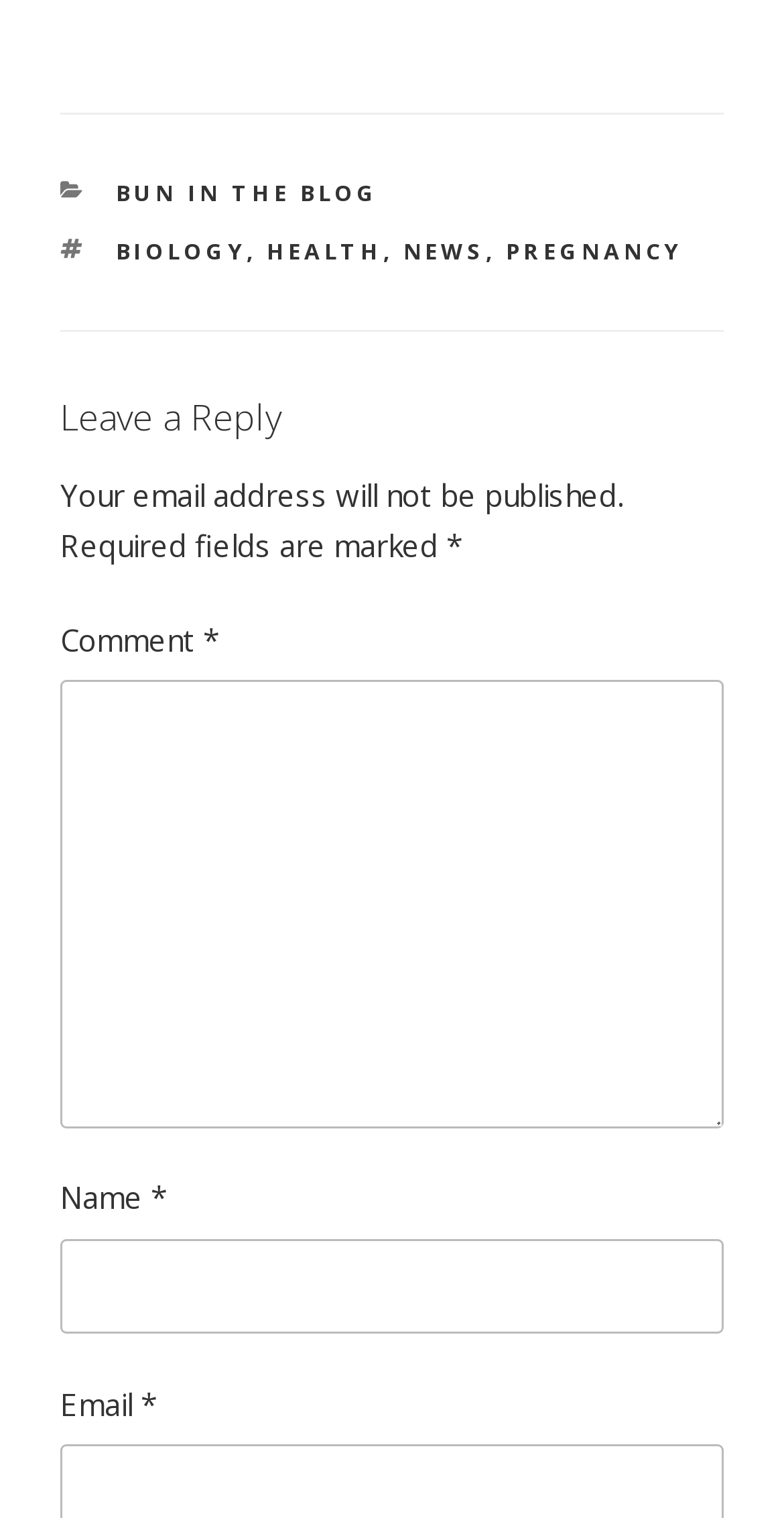From the given element description: "biology", find the bounding box for the UI element. Provide the coordinates as four float numbers between 0 and 1, in the order [left, top, right, bottom].

[0.147, 0.155, 0.314, 0.175]